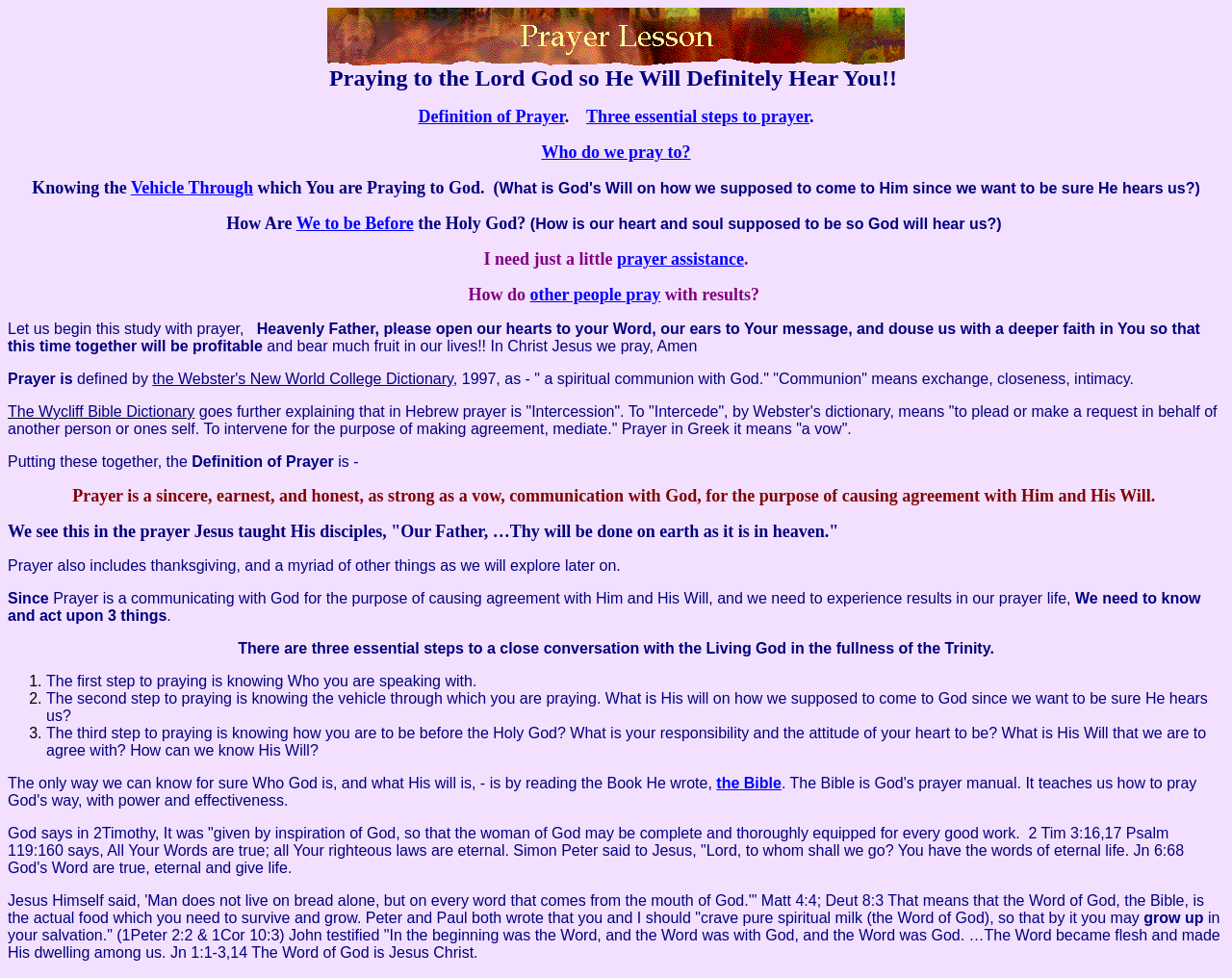Given the element description, predict the bounding box coordinates in the format (top-left x, top-left y, bottom-right x, bottom-right y), using floating point numbers between 0 and 1: prayer assistance

[0.501, 0.255, 0.604, 0.275]